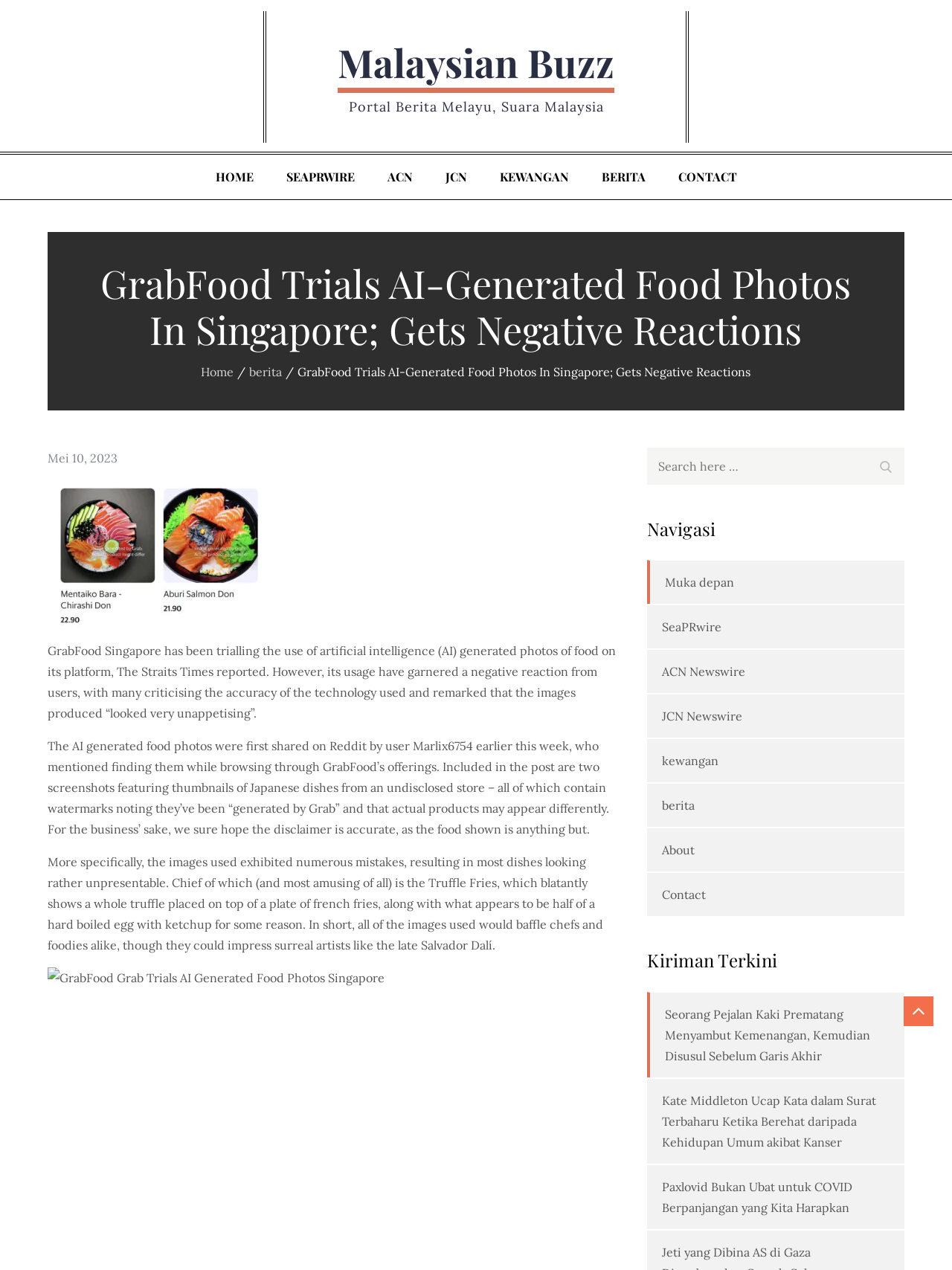What type of news does the website Malaysian Buzz provide?
Refer to the image and answer the question using a single word or phrase.

Malaysian news